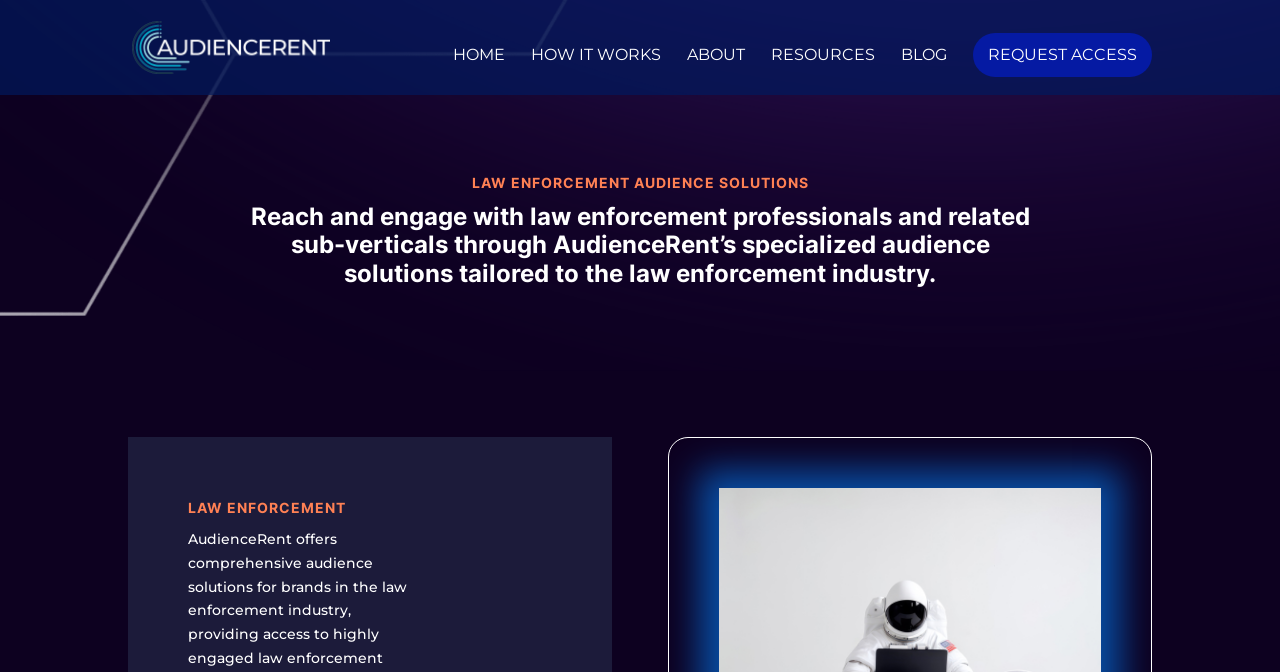Please provide the bounding box coordinate of the region that matches the element description: Request Access. Coordinates should be in the format (top-left x, top-left y, bottom-right x, bottom-right y) and all values should be between 0 and 1.

[0.76, 0.049, 0.9, 0.115]